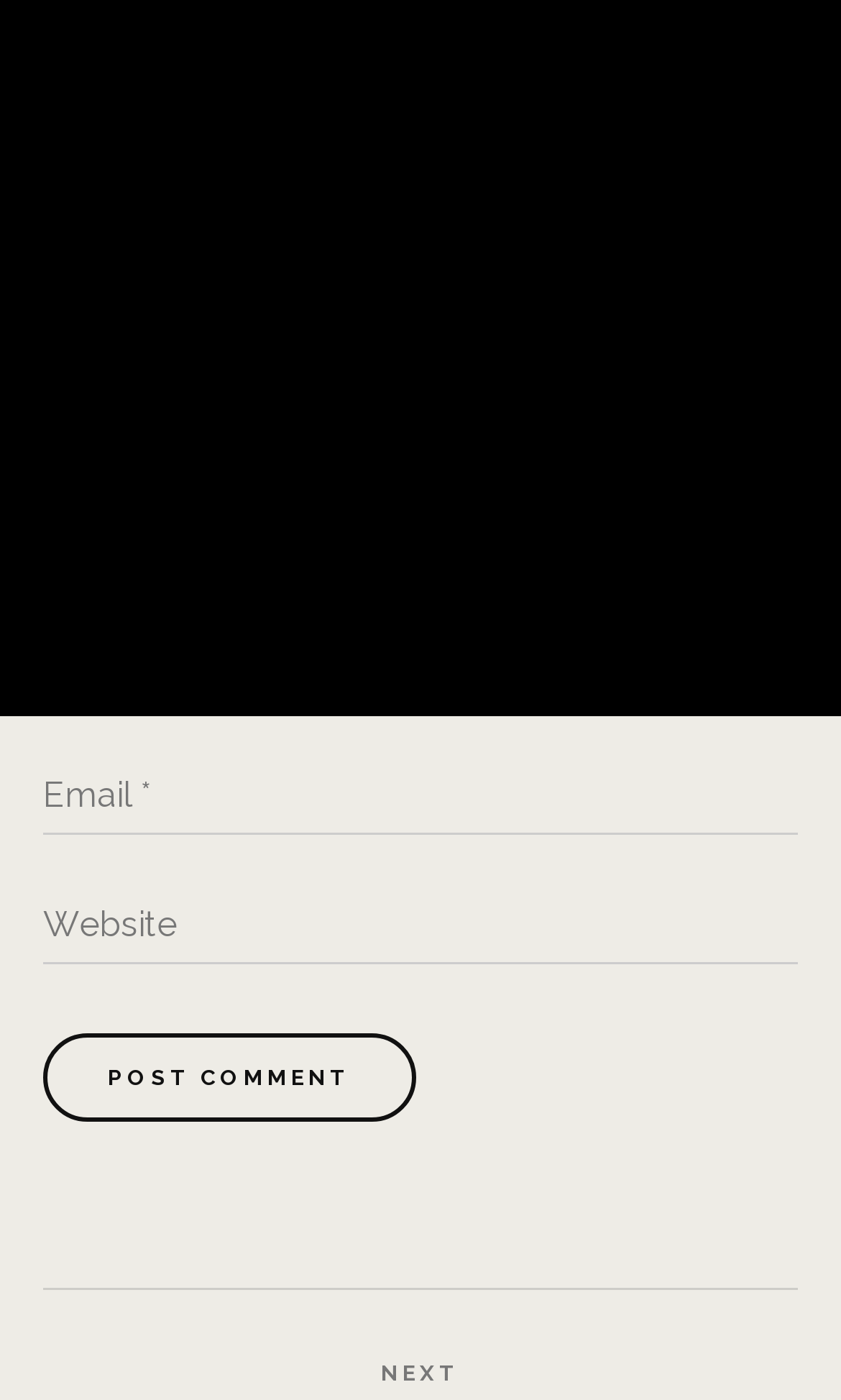Give a short answer to this question using one word or a phrase:
How many elements are there in the webpage?

7